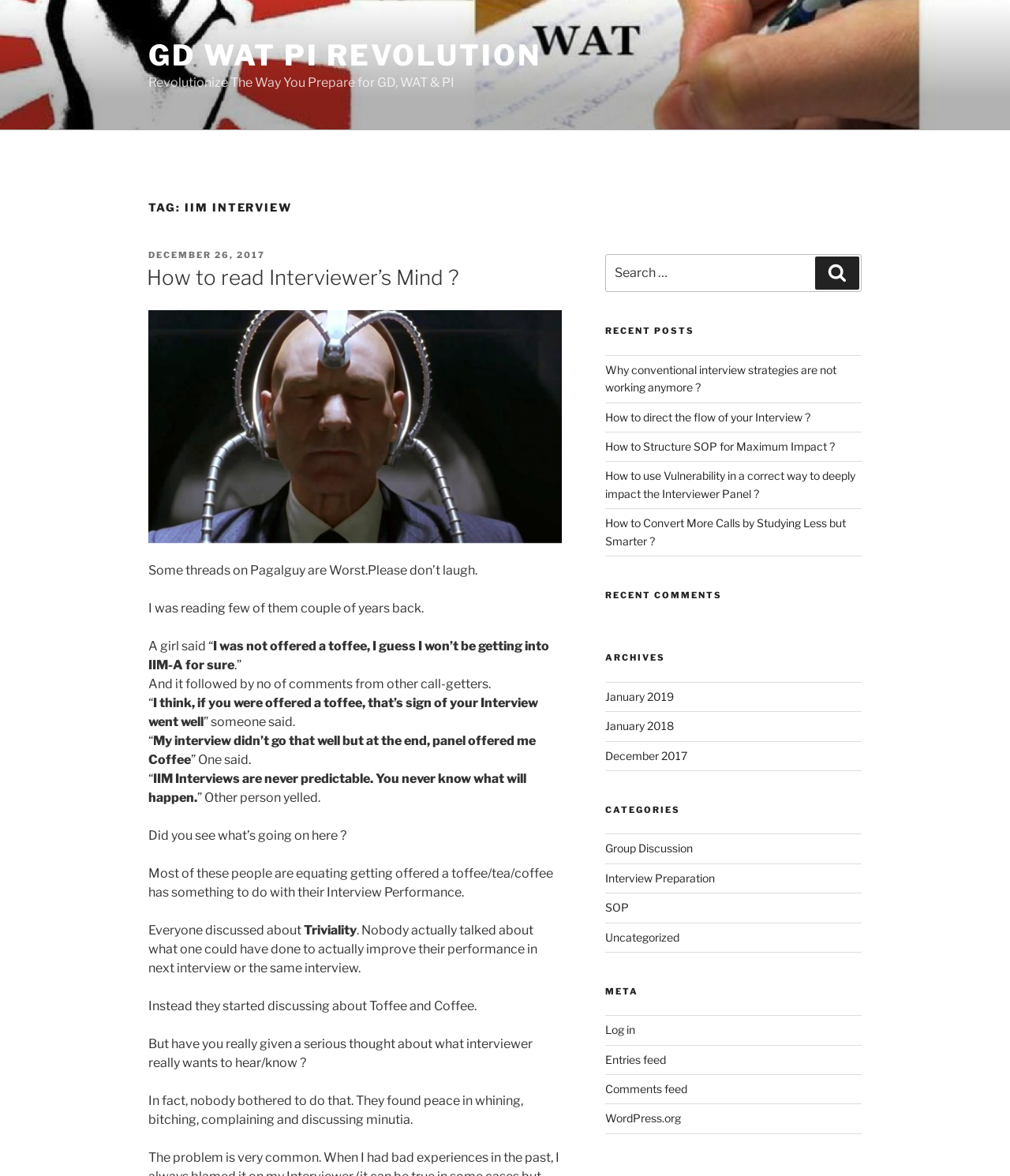Identify the bounding box coordinates of the clickable region necessary to fulfill the following instruction: "View the archives for December 2017". The bounding box coordinates should be four float numbers between 0 and 1, i.e., [left, top, right, bottom].

[0.599, 0.637, 0.68, 0.648]